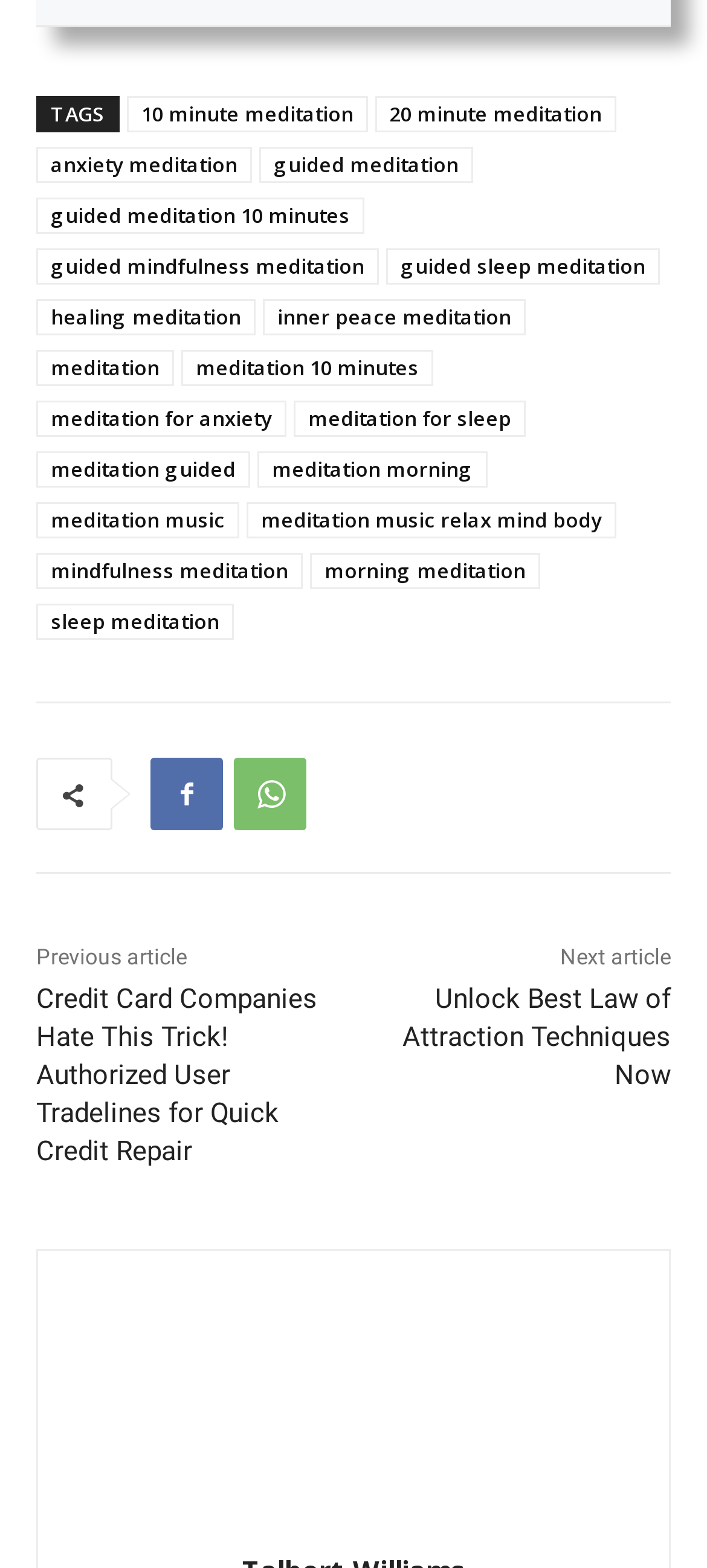Identify the bounding box coordinates necessary to click and complete the given instruction: "click on guided meditation".

[0.367, 0.094, 0.669, 0.117]